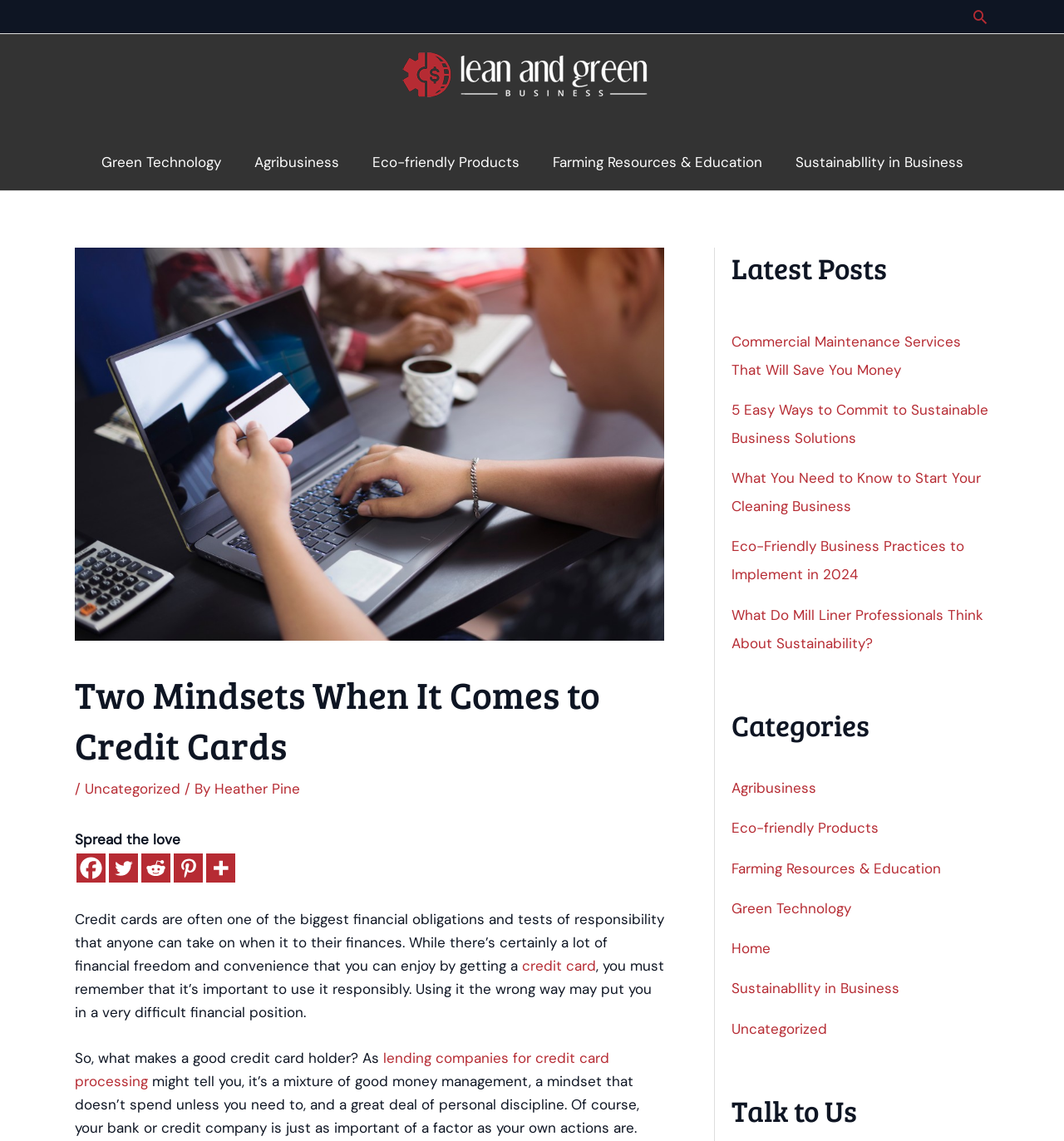Identify the bounding box coordinates of the specific part of the webpage to click to complete this instruction: "Search for something".

[0.912, 0.007, 0.93, 0.023]